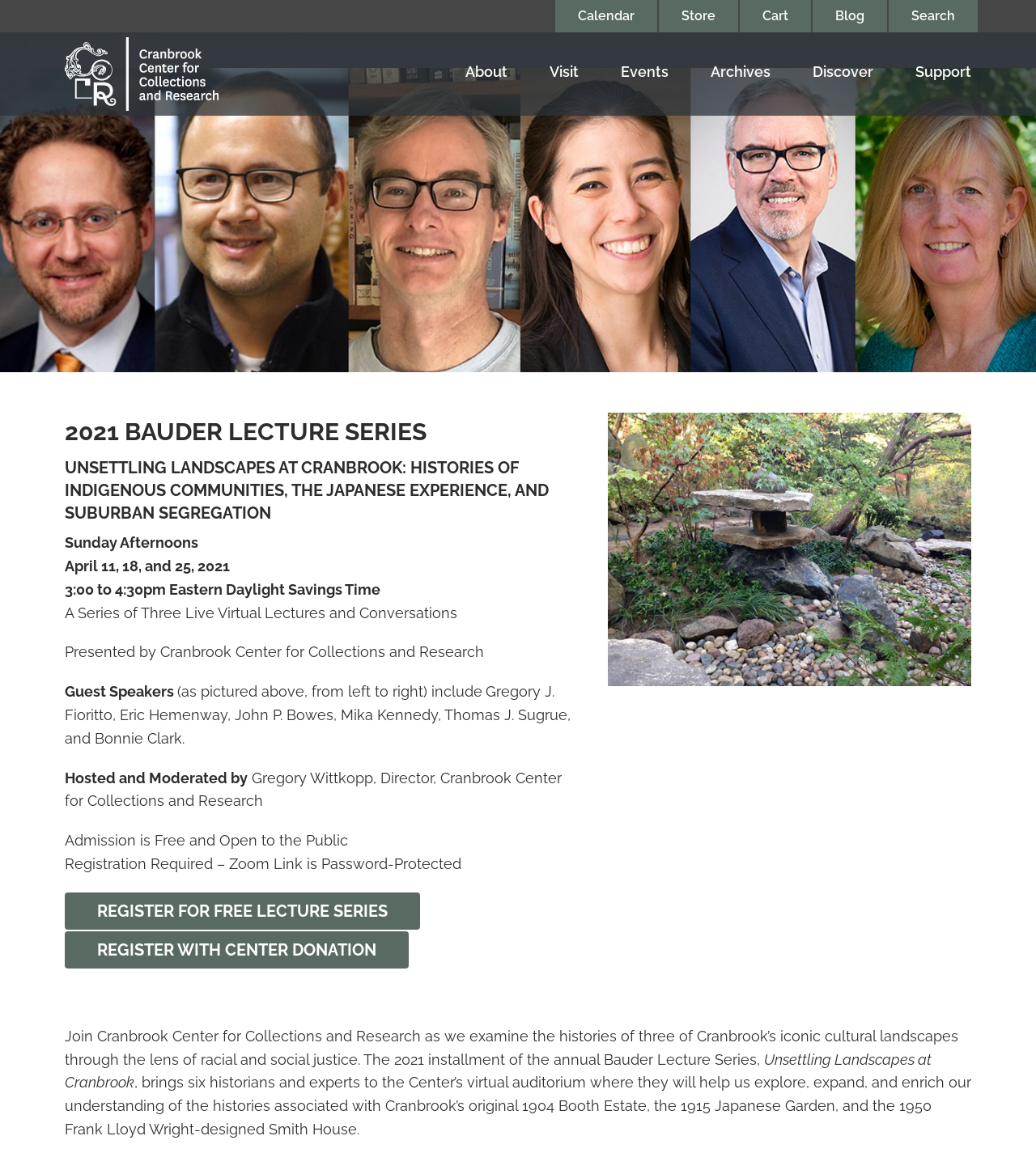Find the bounding box coordinates of the clickable area required to complete the following action: "Search the website".

[0.857, 0.0, 0.943, 0.028]